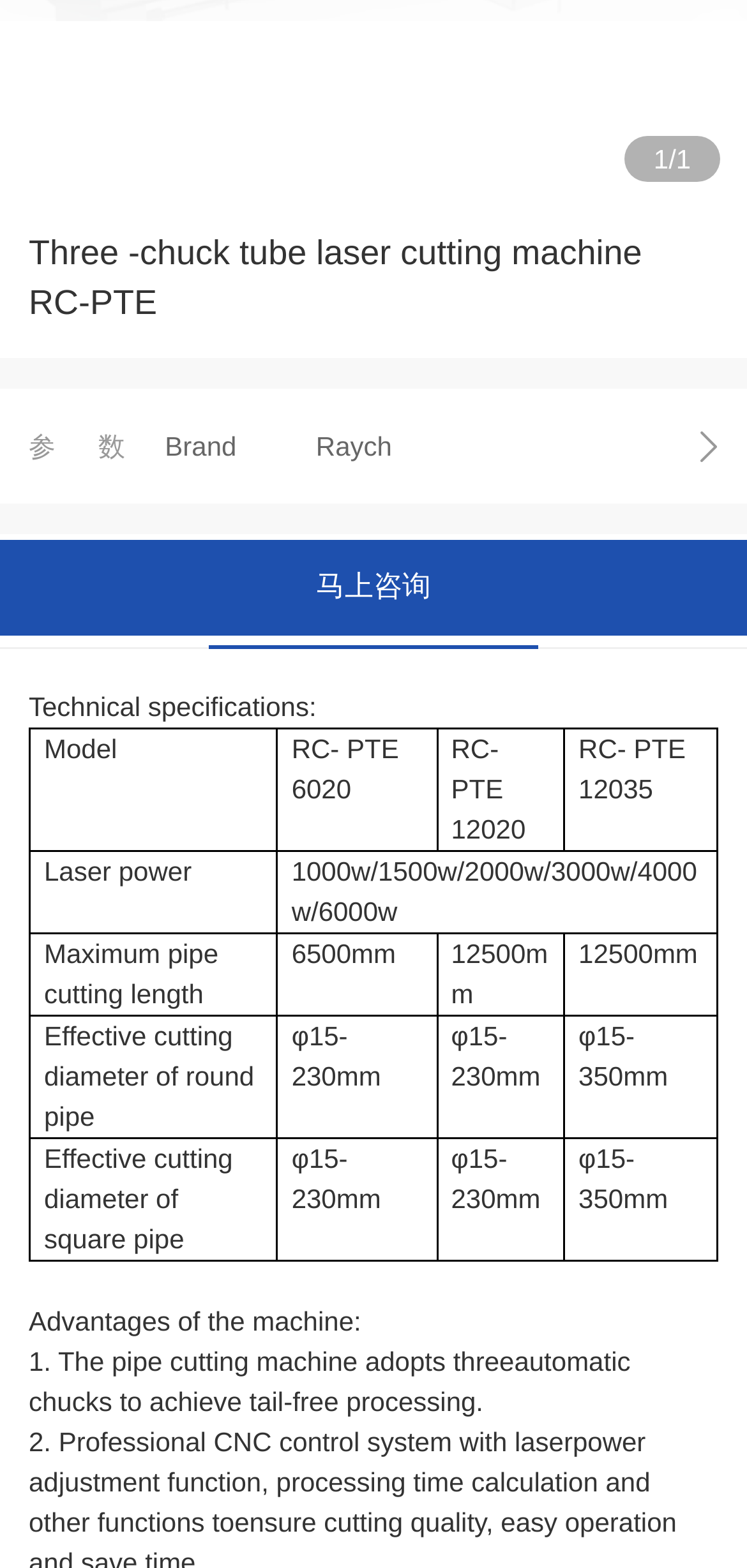Bounding box coordinates are specified in the format (top-left x, top-left y, bottom-right x, bottom-right y). All values are floating point numbers bounded between 0 and 1. Please provide the bounding box coordinate of the region this sentence describes: Blog

[0.041, 0.032, 0.959, 0.093]